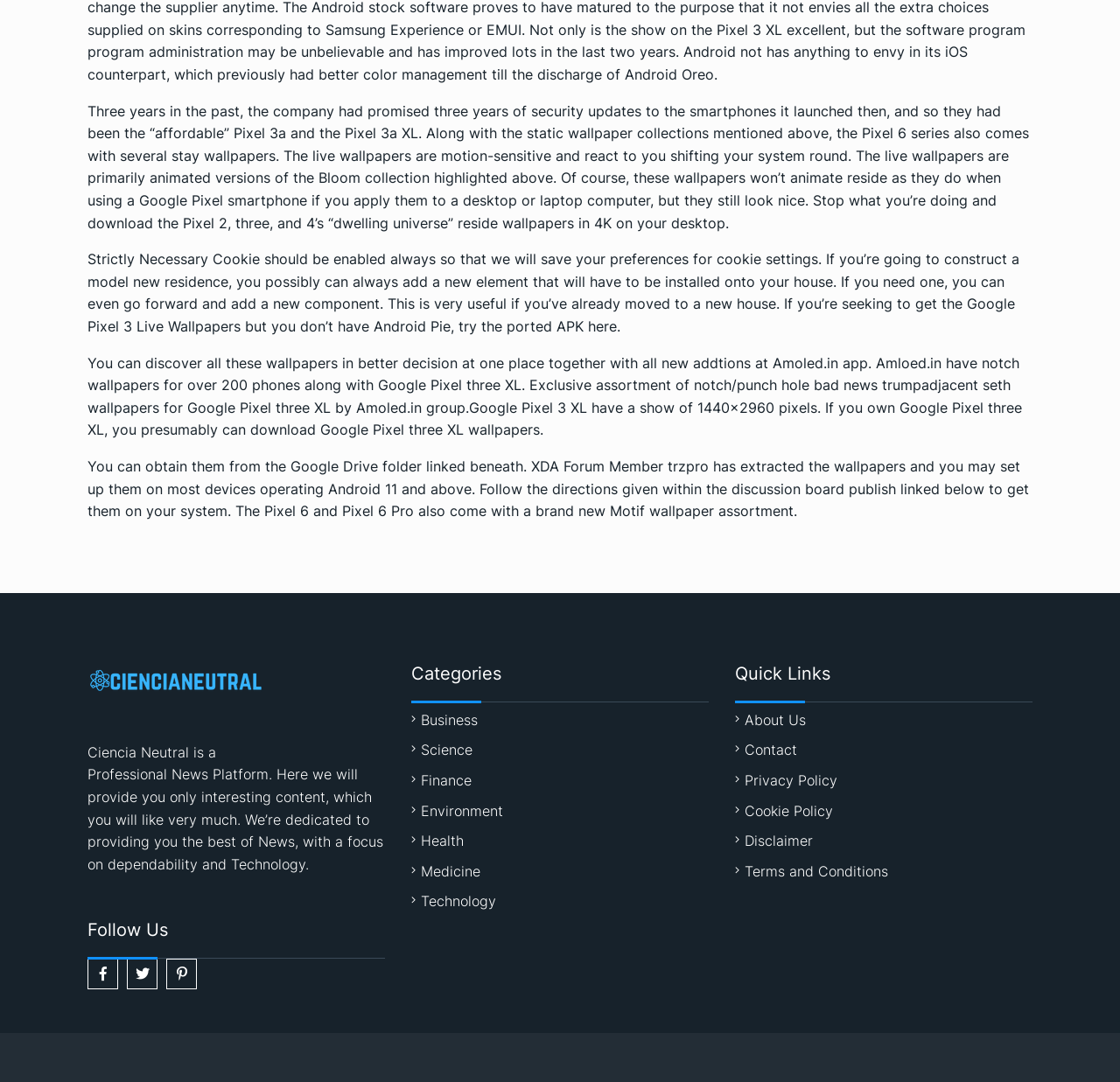Please specify the bounding box coordinates of the region to click in order to perform the following instruction: "Follow the link to get the ported APK for Google Pixel 3 Live Wallpapers".

[0.078, 0.231, 0.91, 0.31]